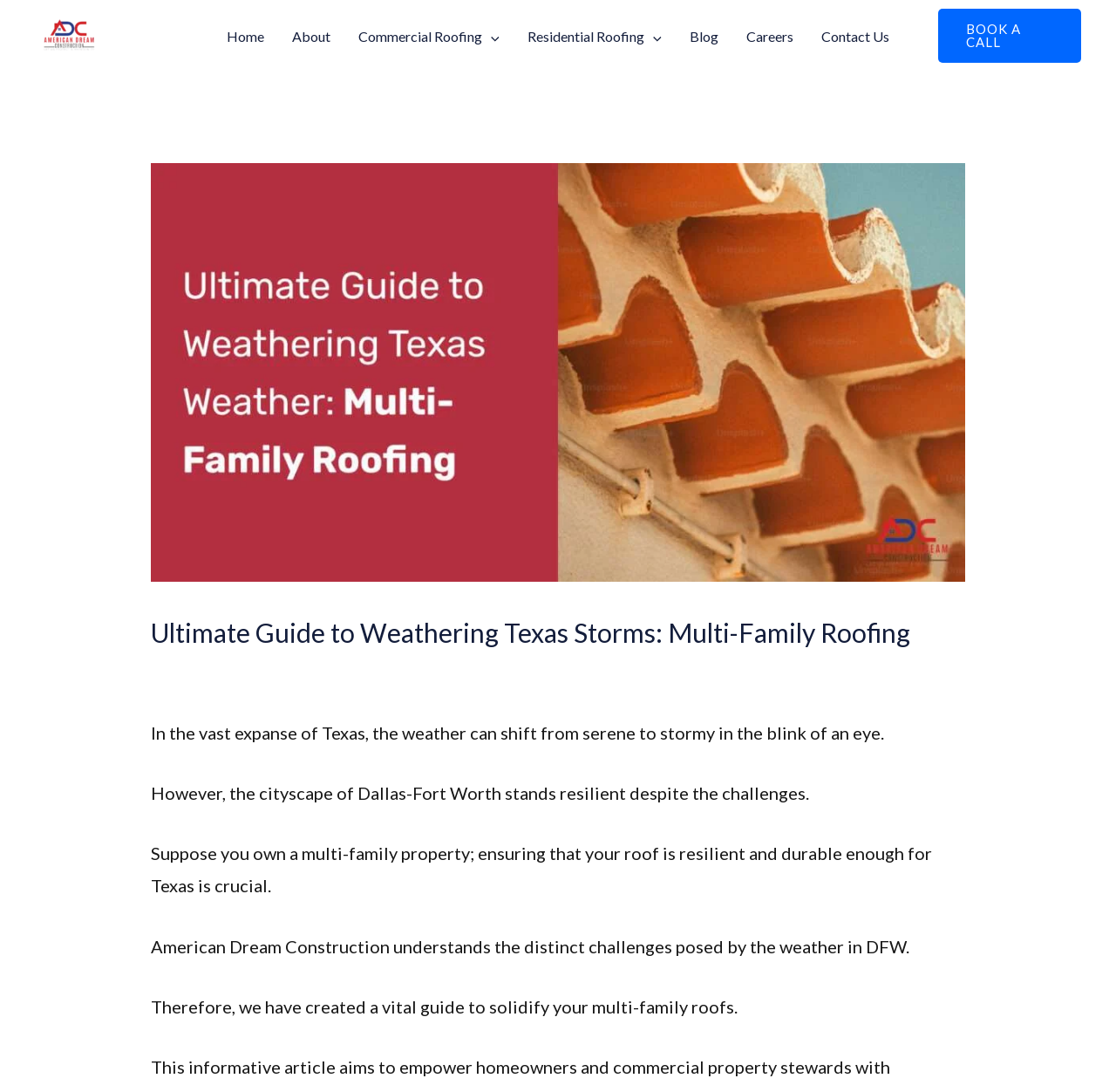Based on what you see in the screenshot, provide a thorough answer to this question: What is the tone of the webpage content?

The tone of the webpage content is informative and helpful, as it provides a guide to navigating weather challenges and protecting multi-family properties. The language used is clear and concise, suggesting that the author's intention is to educate and assist readers rather than to persuade or sell them something.